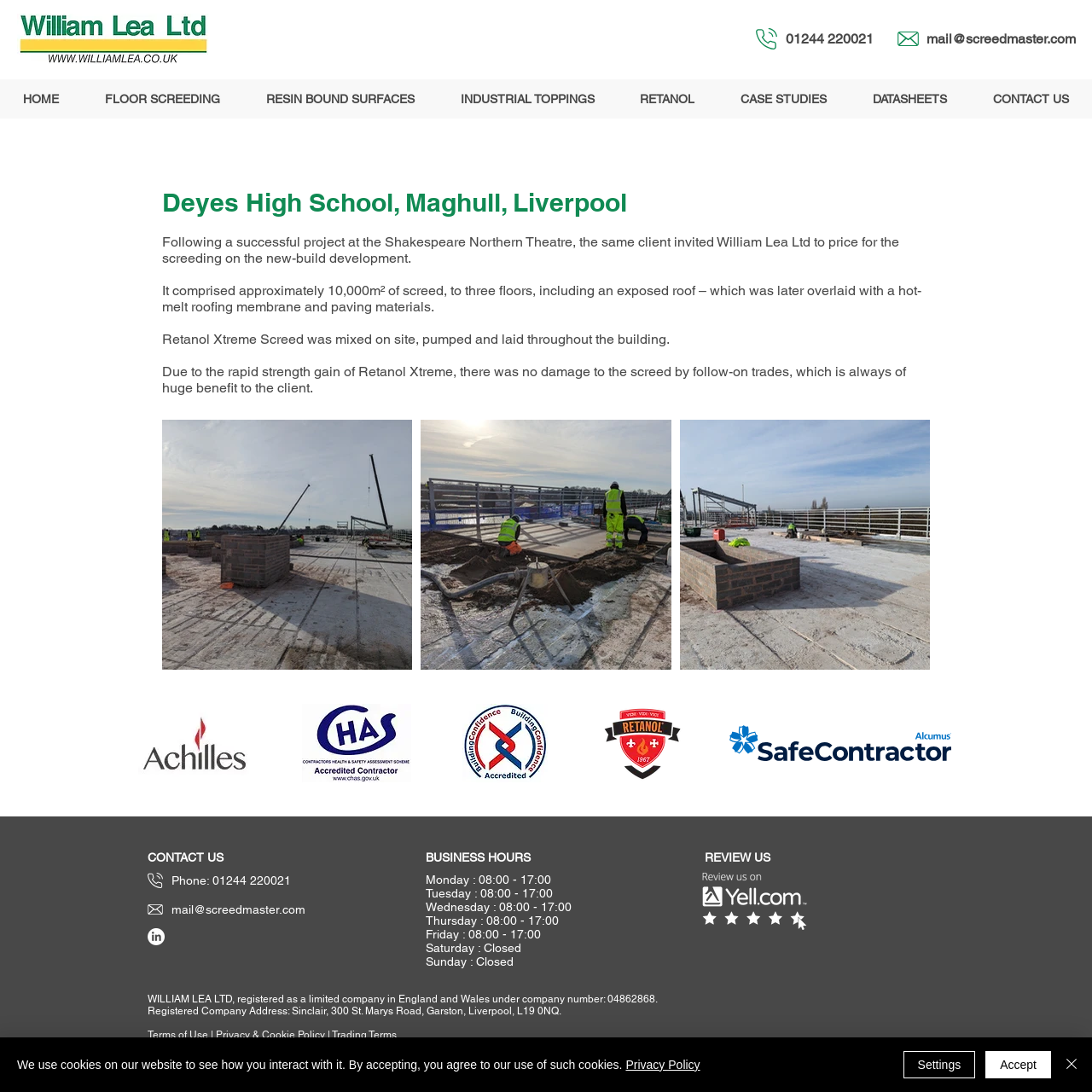Could you determine the bounding box coordinates of the clickable element to complete the instruction: "Call the phone number"? Provide the coordinates as four float numbers between 0 and 1, i.e., [left, top, right, bottom].

[0.72, 0.028, 0.8, 0.043]